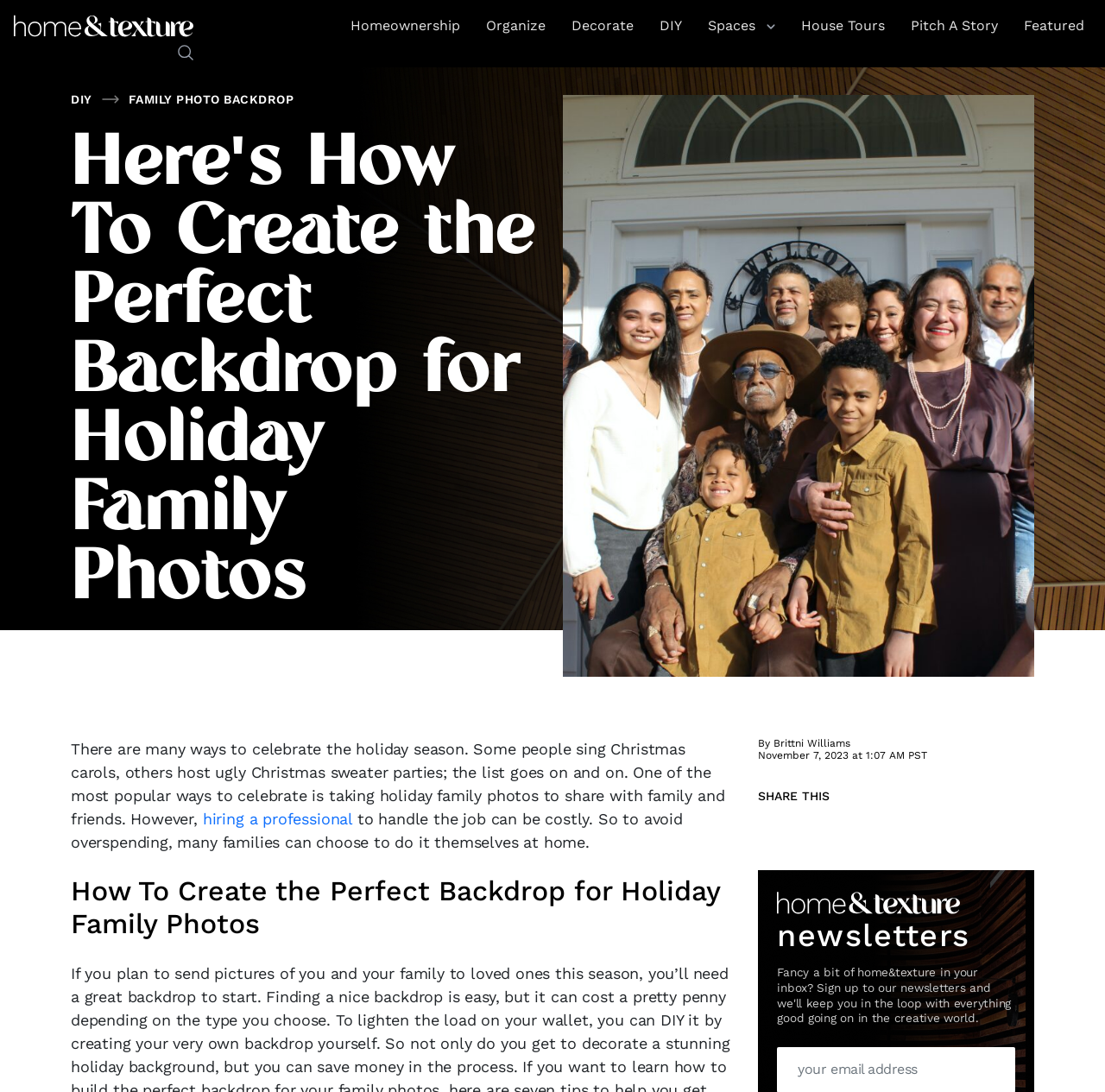What is the date of the article?
Respond with a short answer, either a single word or a phrase, based on the image.

November 7, 2023